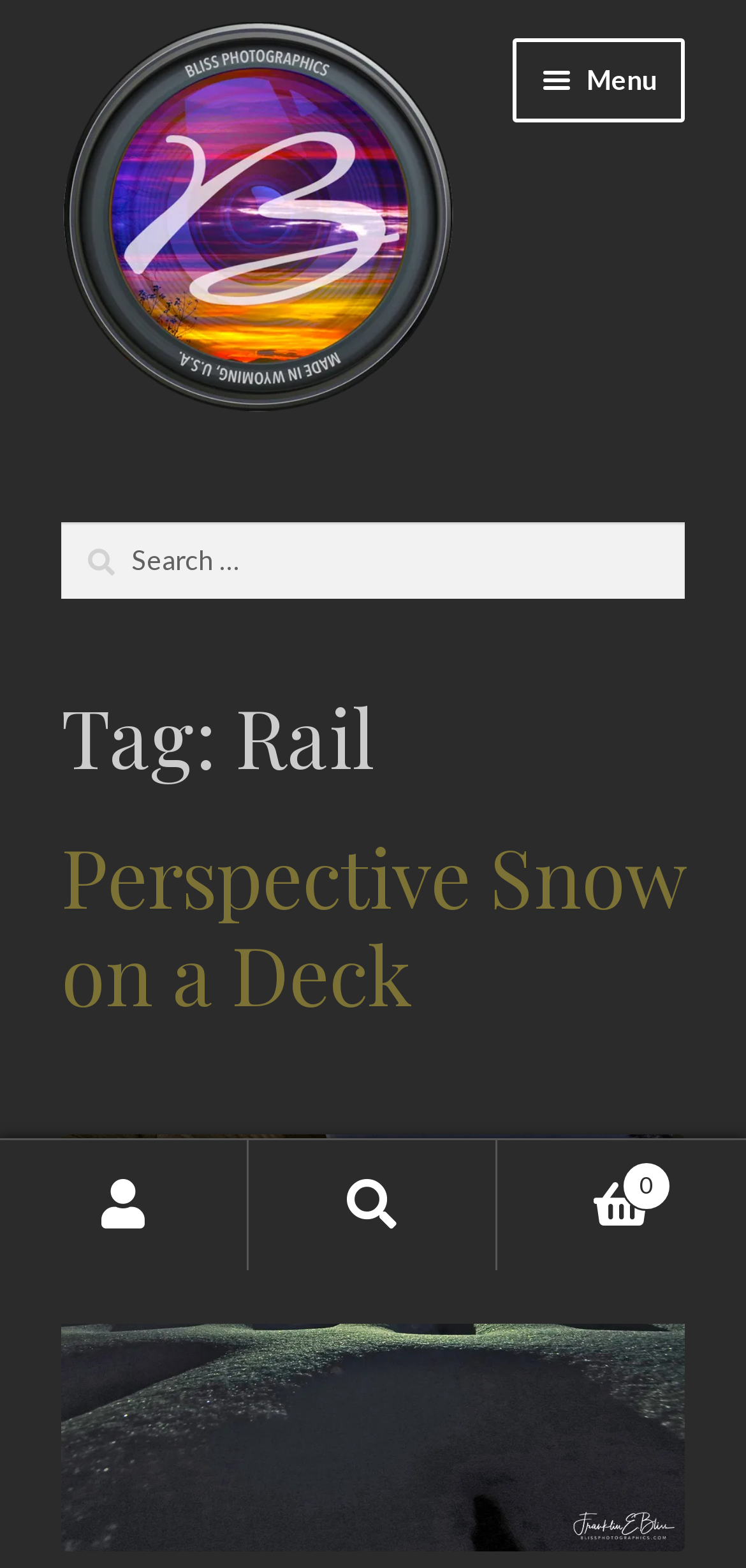Provide the bounding box coordinates of the area you need to click to execute the following instruction: "Click on the 'Gallery' link".

[0.082, 0.264, 0.918, 0.329]